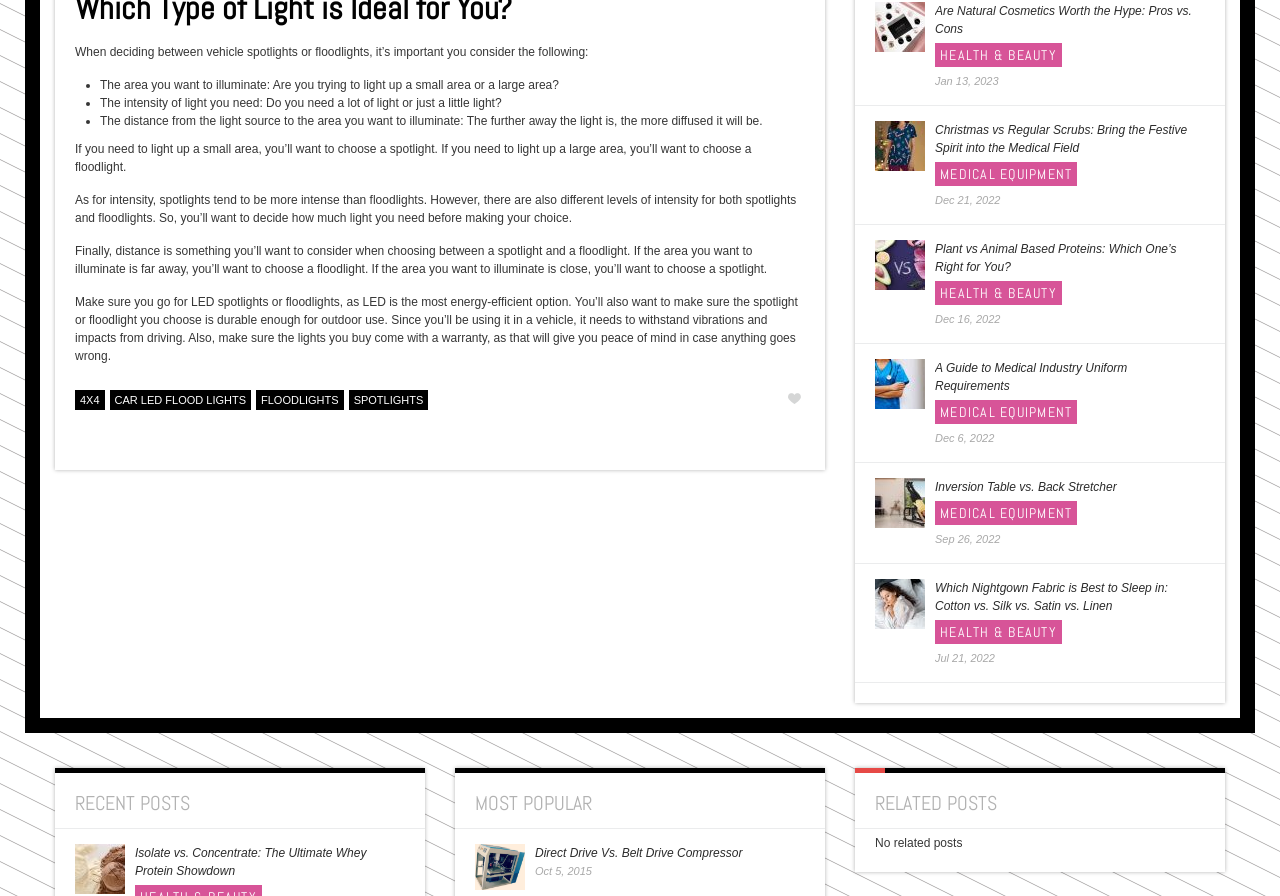Determine the bounding box coordinates of the element that should be clicked to execute the following command: "View the post about Isolate vs. Concentrate: The Ultimate Whey Protein Showdown".

[0.105, 0.942, 0.316, 0.982]